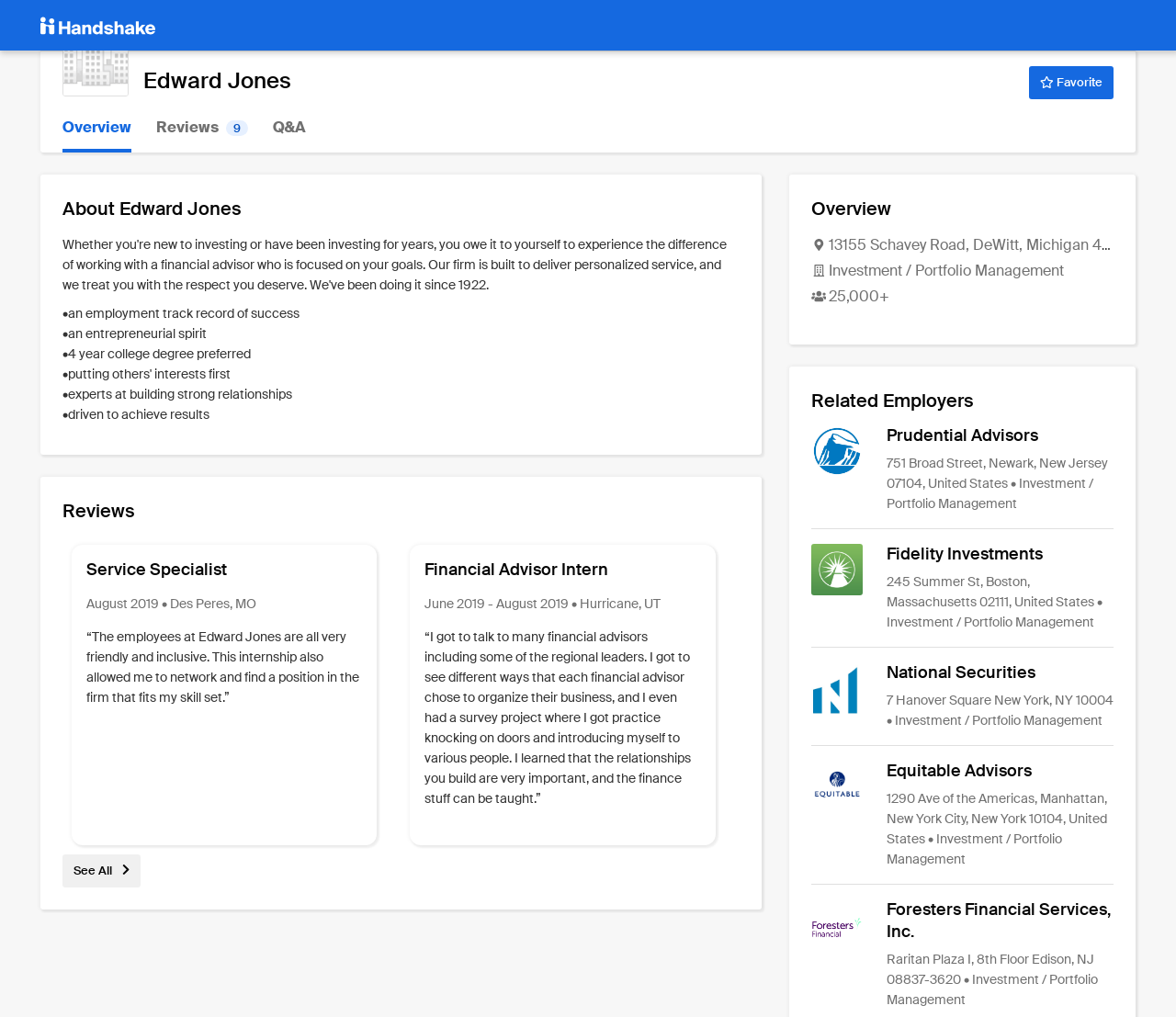How many related employers are listed on this webpage?
Based on the image, provide your answer in one word or phrase.

4